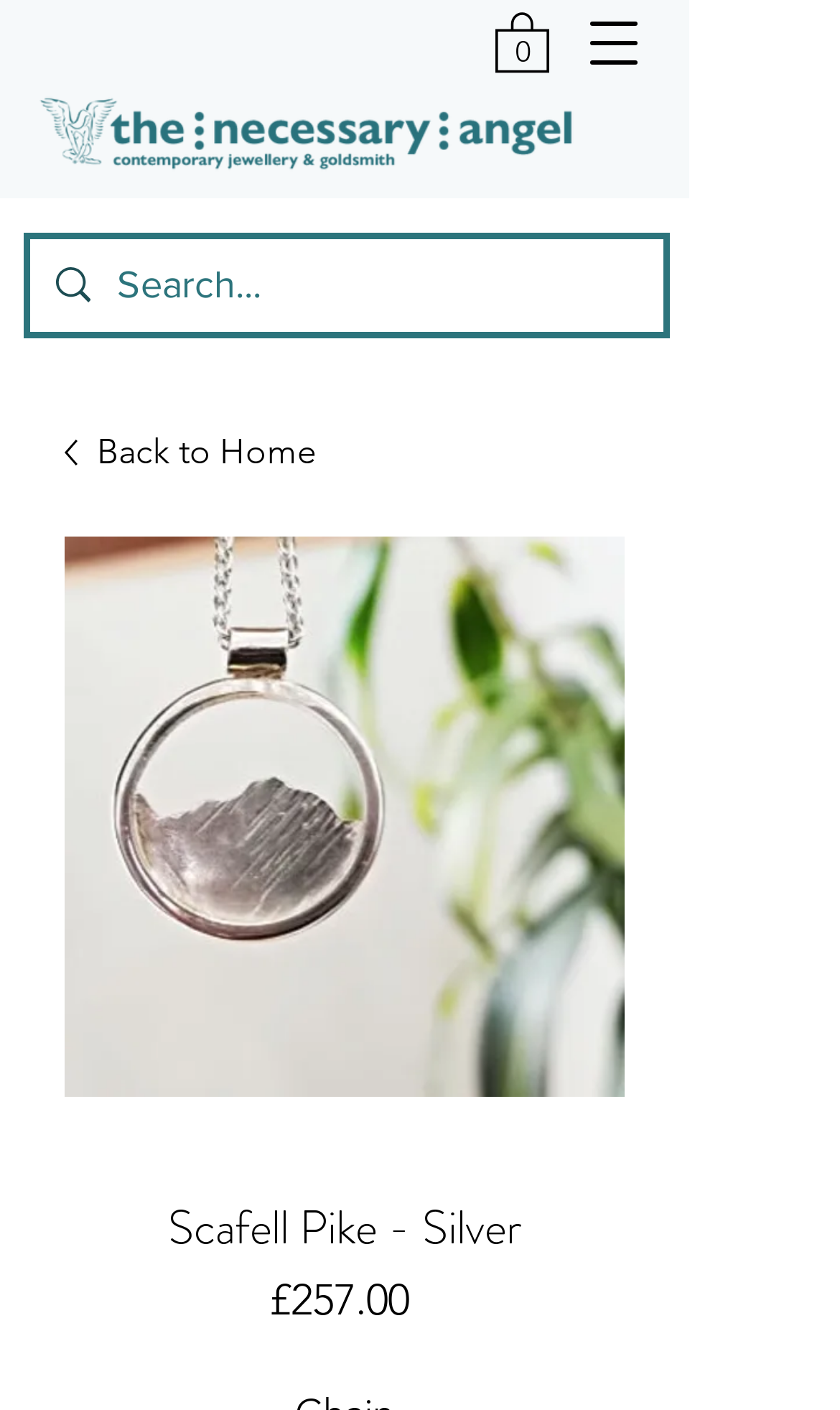Provide the bounding box coordinates in the format (top-left x, top-left y, bottom-right x, bottom-right y). All values are floating point numbers between 0 and 1. Determine the bounding box coordinate of the UI element described as: parent_node: 0 aria-label="Open navigation menu"

[0.679, 0.0, 0.782, 0.061]